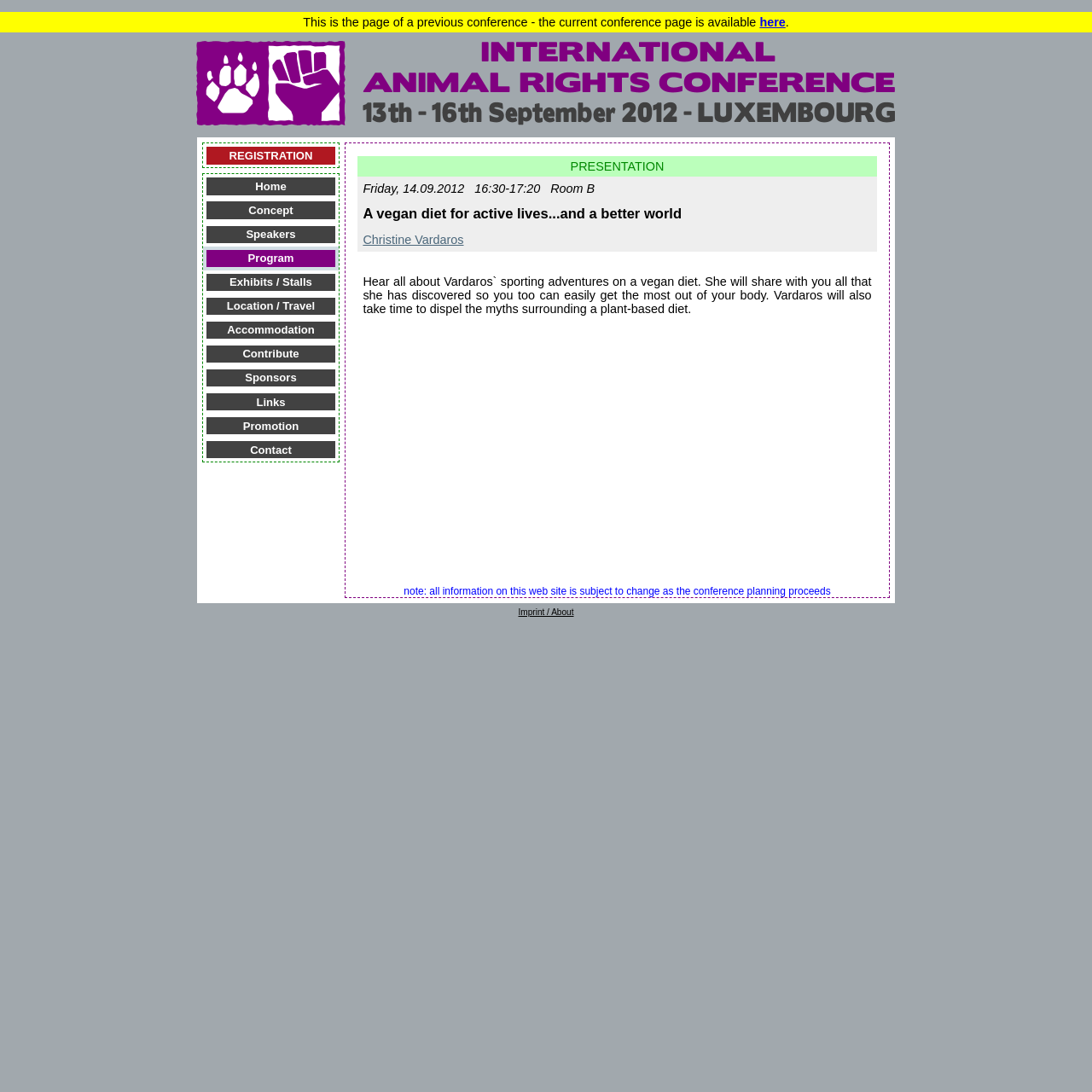Determine the bounding box coordinates for the element that should be clicked to follow this instruction: "Read about the concept of the conference". The coordinates should be given as four float numbers between 0 and 1, in the format [left, top, right, bottom].

[0.189, 0.185, 0.307, 0.201]